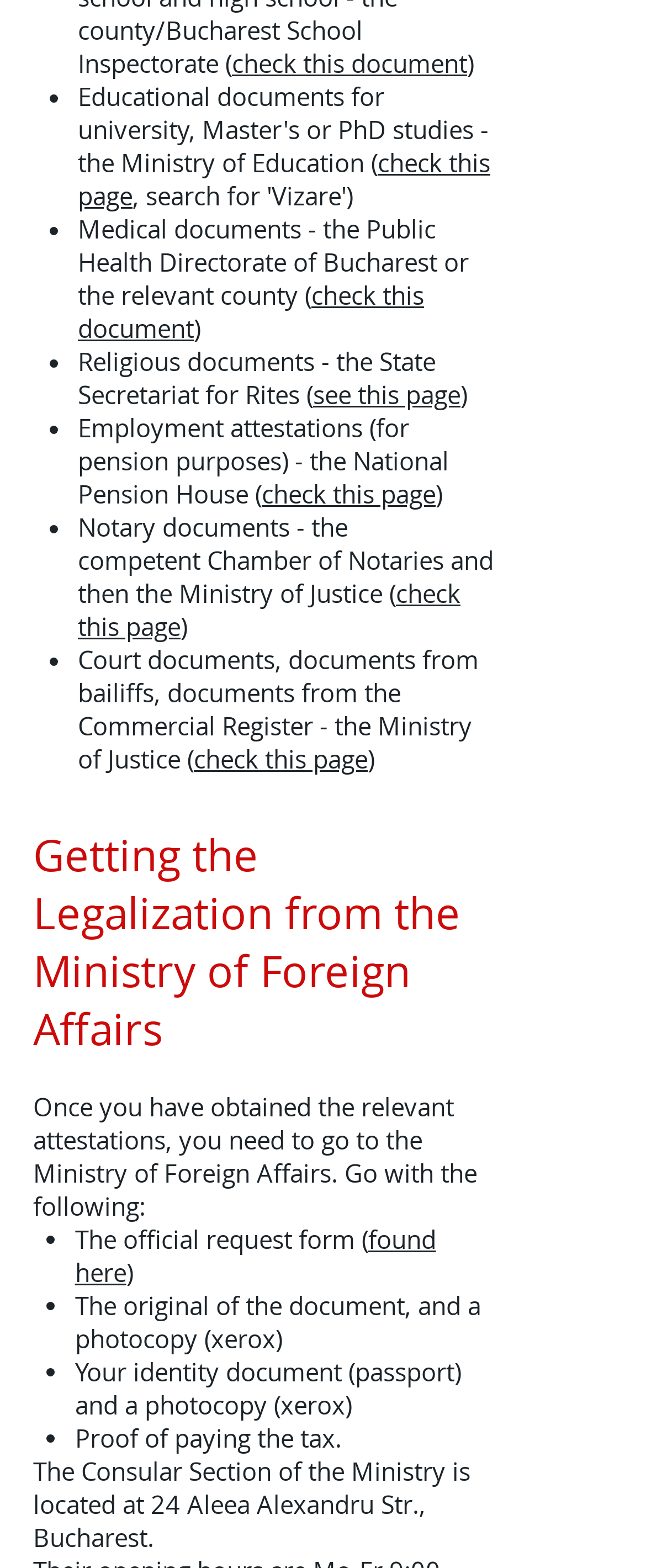Locate the bounding box coordinates of the element to click to perform the following action: 'see this page'. The coordinates should be given as four float values between 0 and 1, in the form of [left, top, right, bottom].

[0.485, 0.241, 0.713, 0.262]